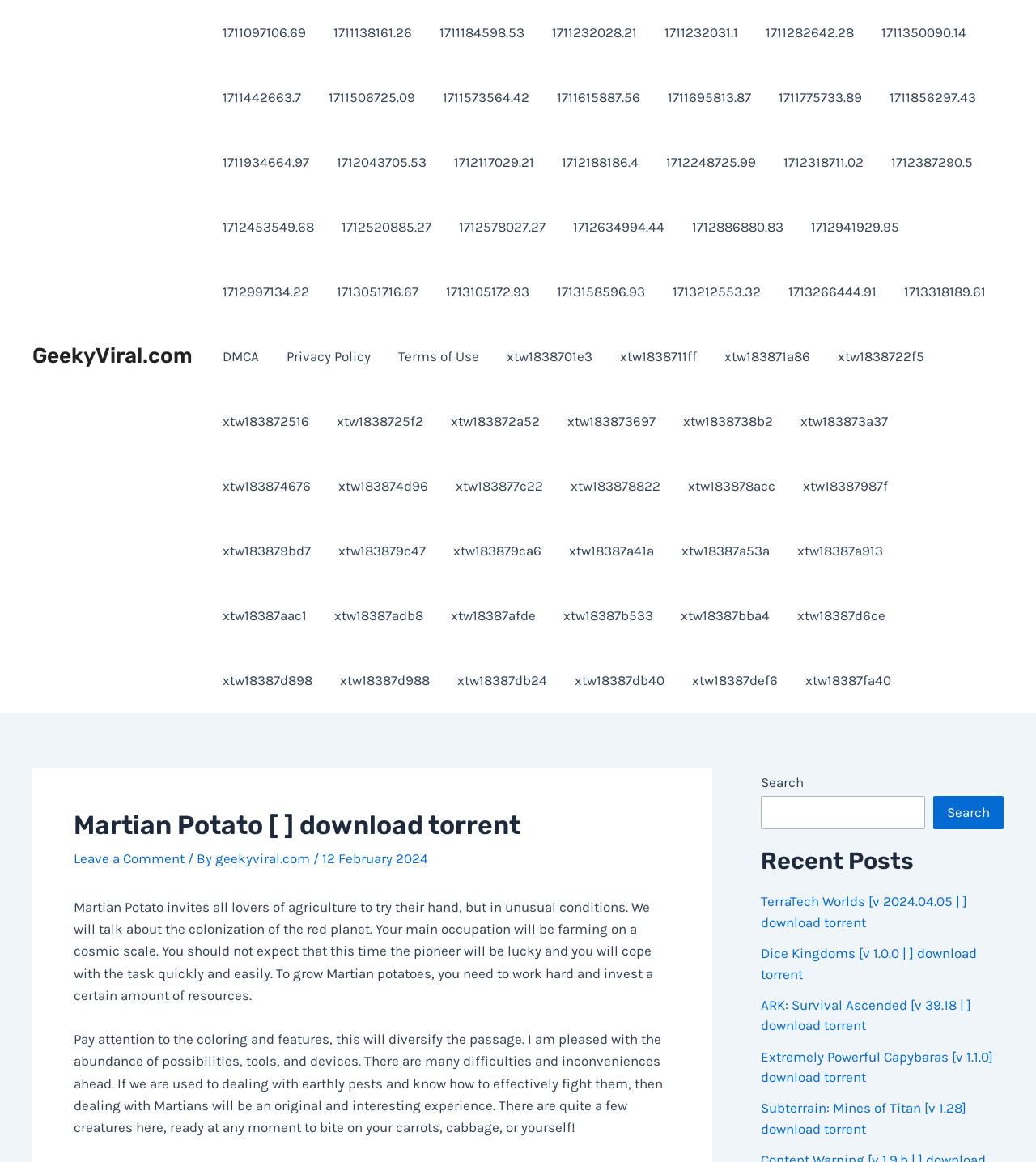Provide the bounding box coordinates for the area that should be clicked to complete the instruction: "Click on the 'DMCA' link".

[0.202, 0.279, 0.263, 0.334]